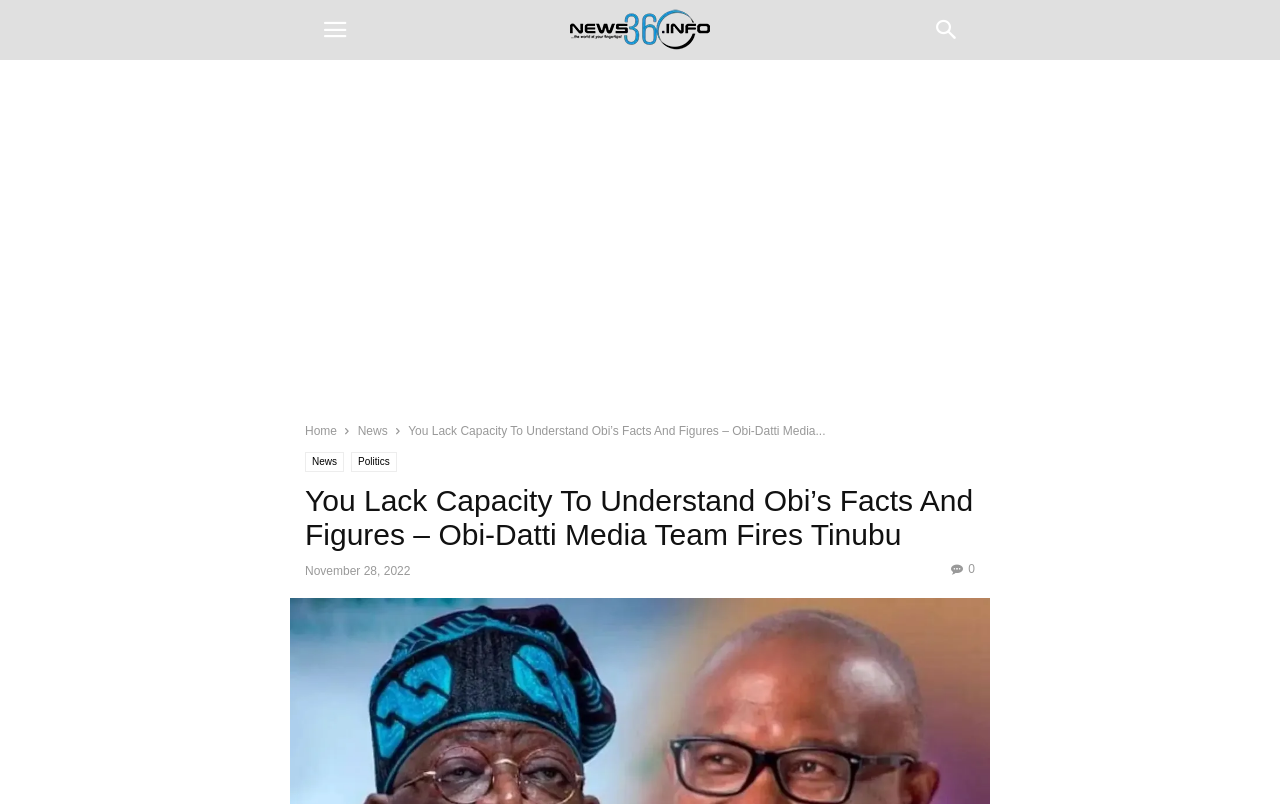Given the element description Go to Crypto Signals, predict the bounding box coordinates for the UI element in the webpage screenshot. The format should be (top-left x, top-left y, bottom-right x, bottom-right y), and the values should be between 0 and 1.

None